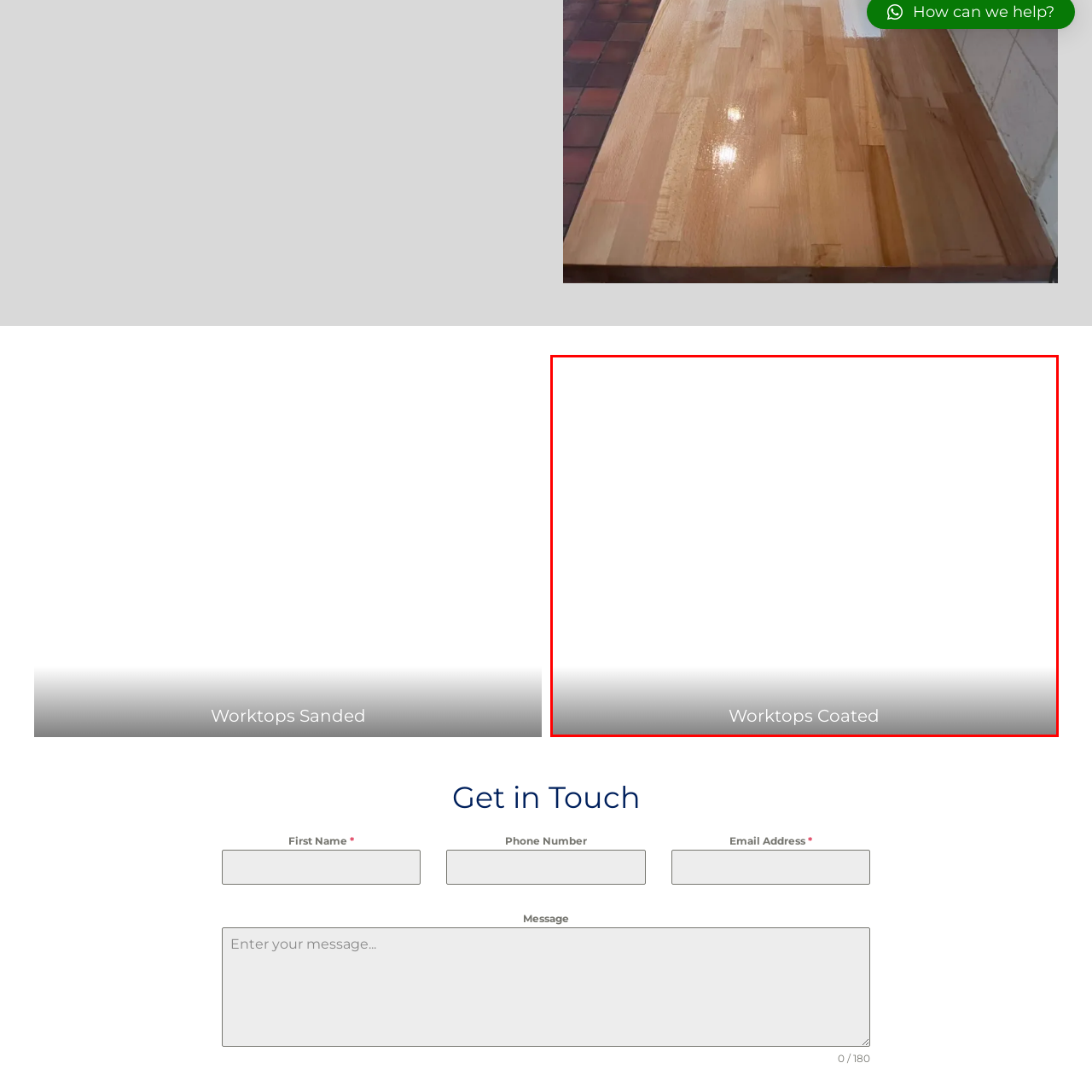Please provide a comprehensive caption for the image highlighted in the red box.

The image showcases the polished surface of coated worktops, demonstrating a smooth and glossy finish that highlights the craftsmanship and quality of the material. Beneath the image, elegantly positioned, is the label "Worktops Coated," indicating the completed process of applying a protective coating. This finish not only enhances aesthetic appeal but also increases durability and resistance to wear, making the worktops ideal for various applications in kitchens or workspaces. The presentation is designed to draw attention to the professional results achieved through careful coating techniques.